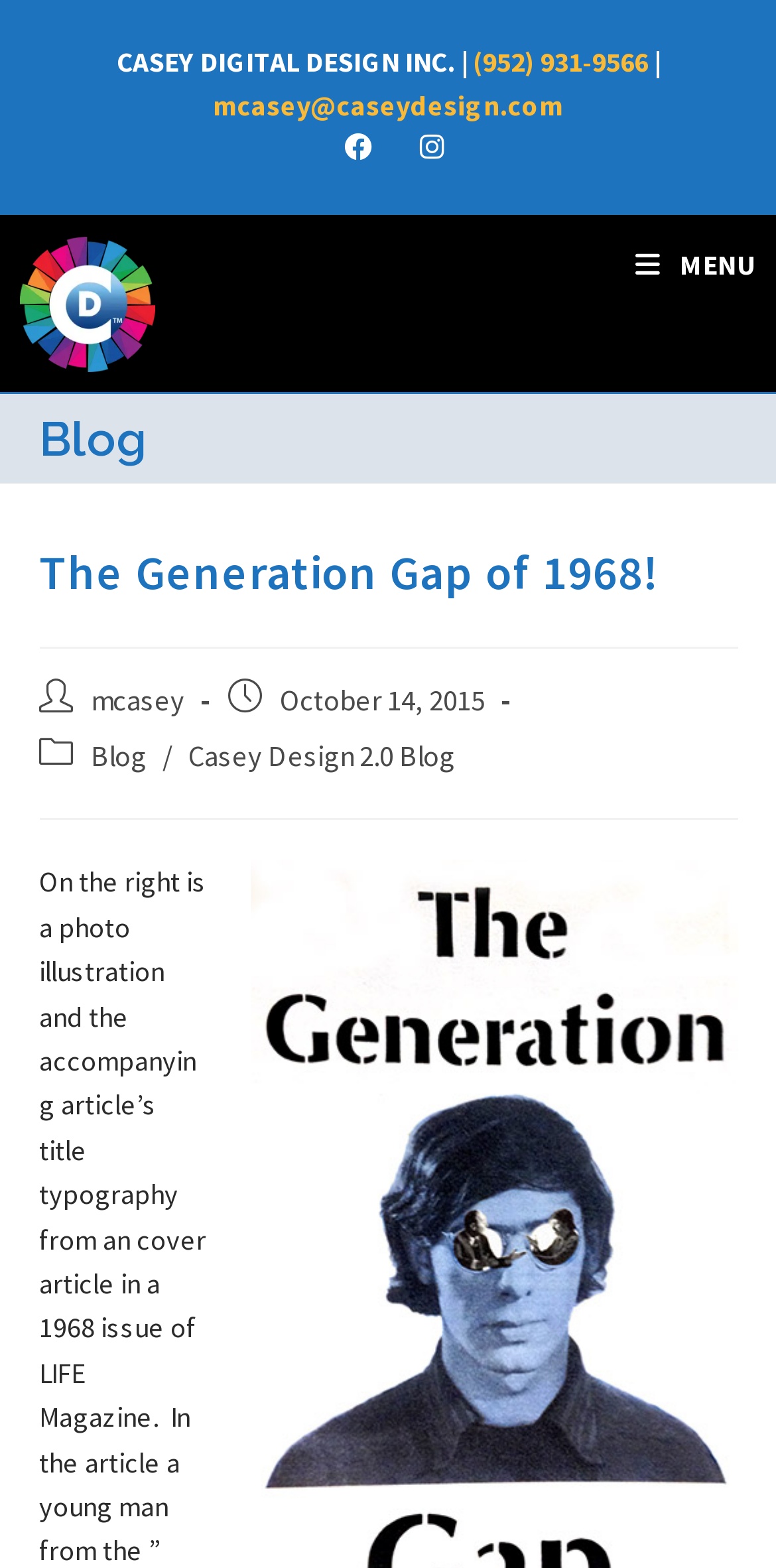Please find and report the bounding box coordinates of the element to click in order to perform the following action: "View the author's profile". The coordinates should be expressed as four float numbers between 0 and 1, in the format [left, top, right, bottom].

[0.117, 0.435, 0.237, 0.458]